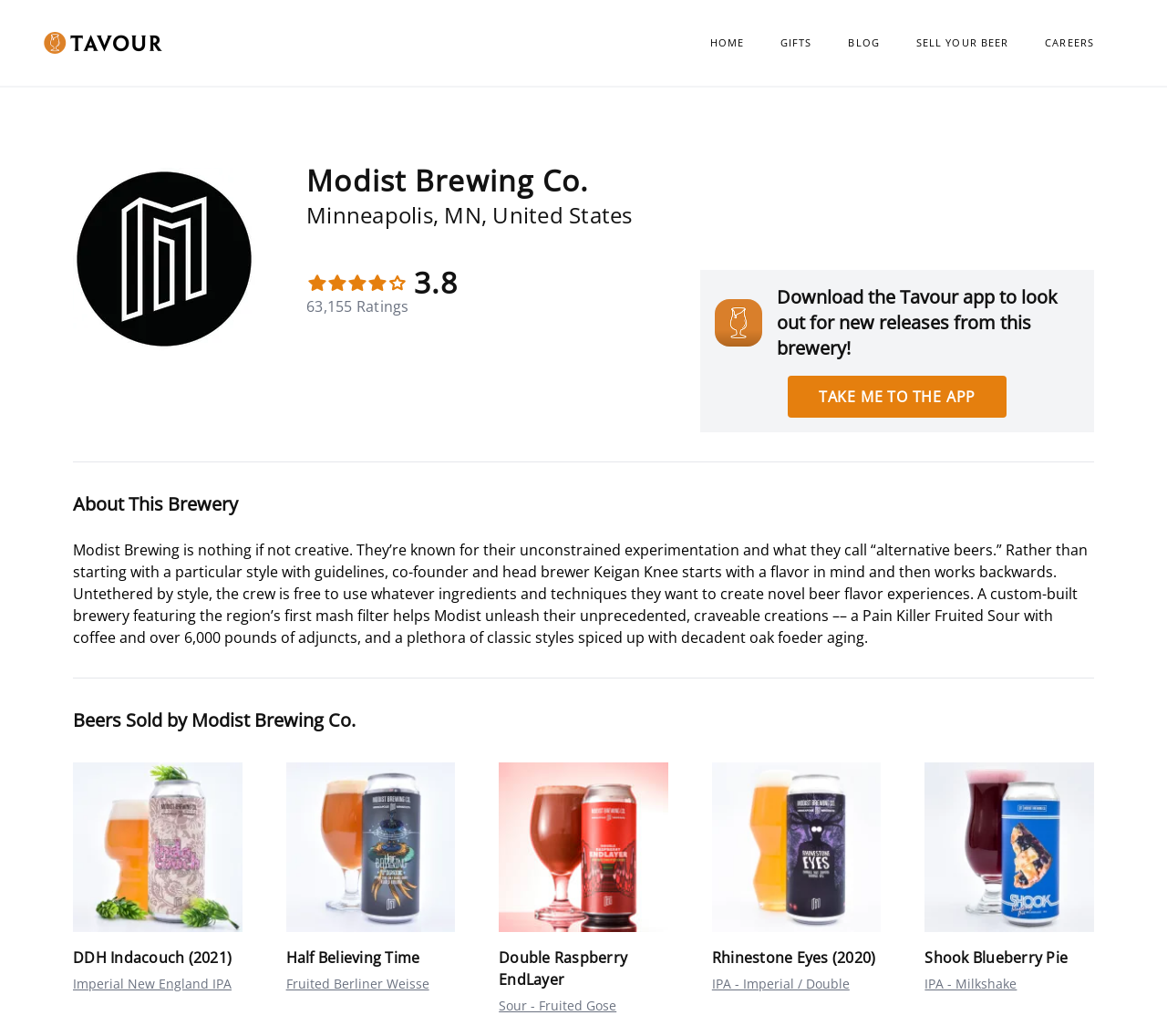Determine the main text heading of the webpage and provide its content.

Modist Brewing Co.